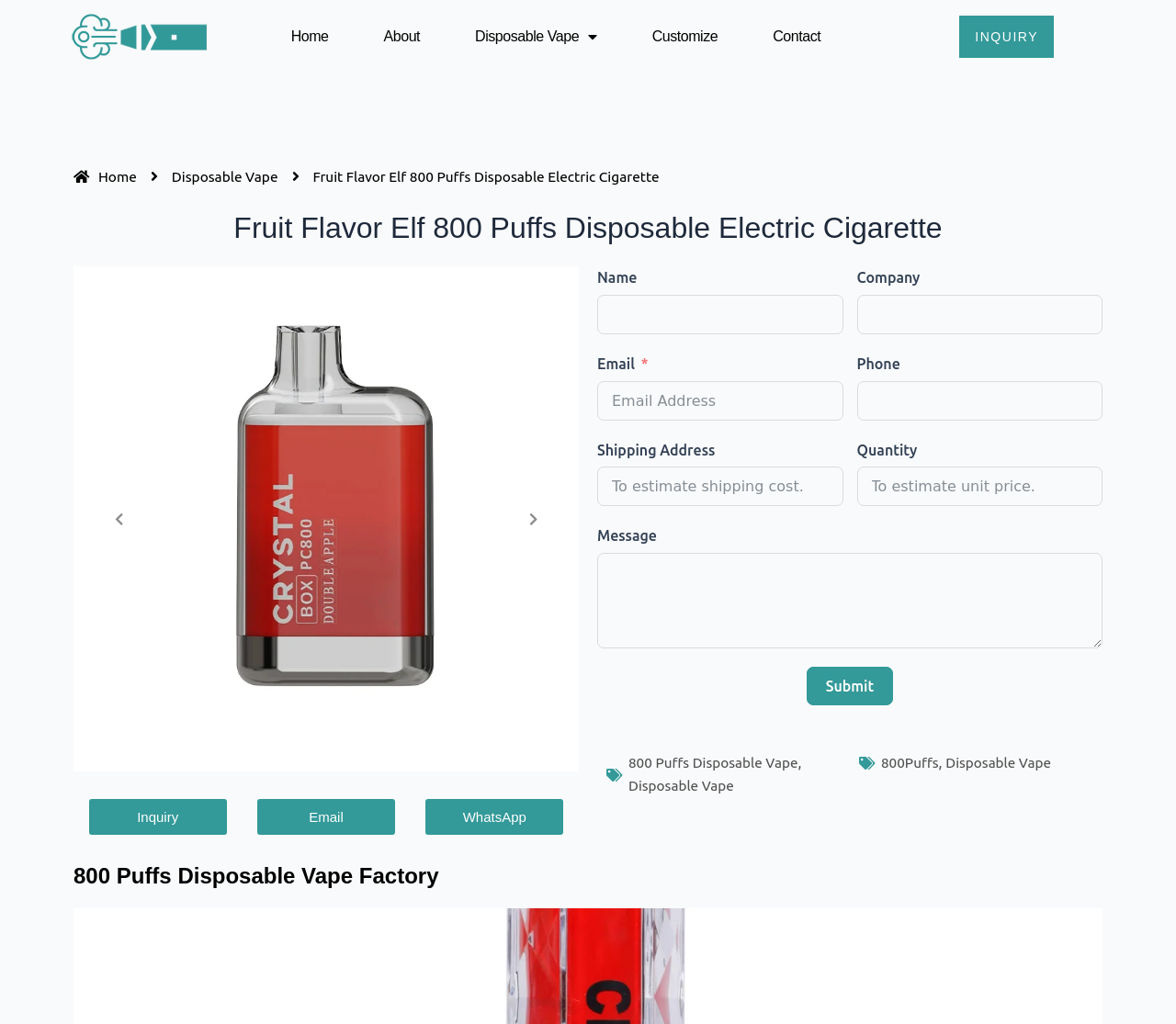Locate and provide the bounding box coordinates for the HTML element that matches this description: "name="input_text_3" placeholder="To estimate shipping cost."".

[0.508, 0.456, 0.717, 0.494]